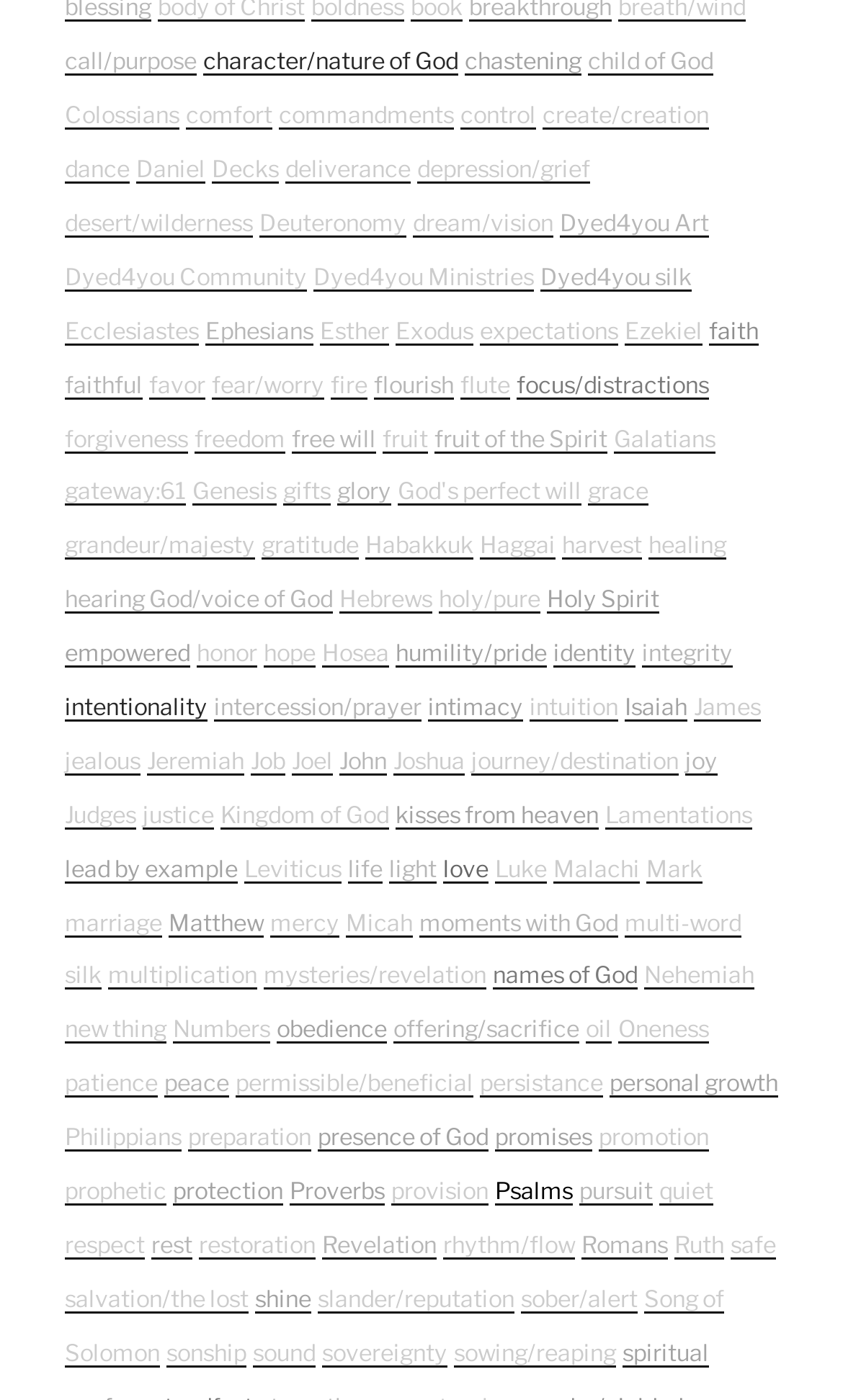Please mark the clickable region by giving the bounding box coordinates needed to complete this instruction: "go to Leadership for Transition page".

None